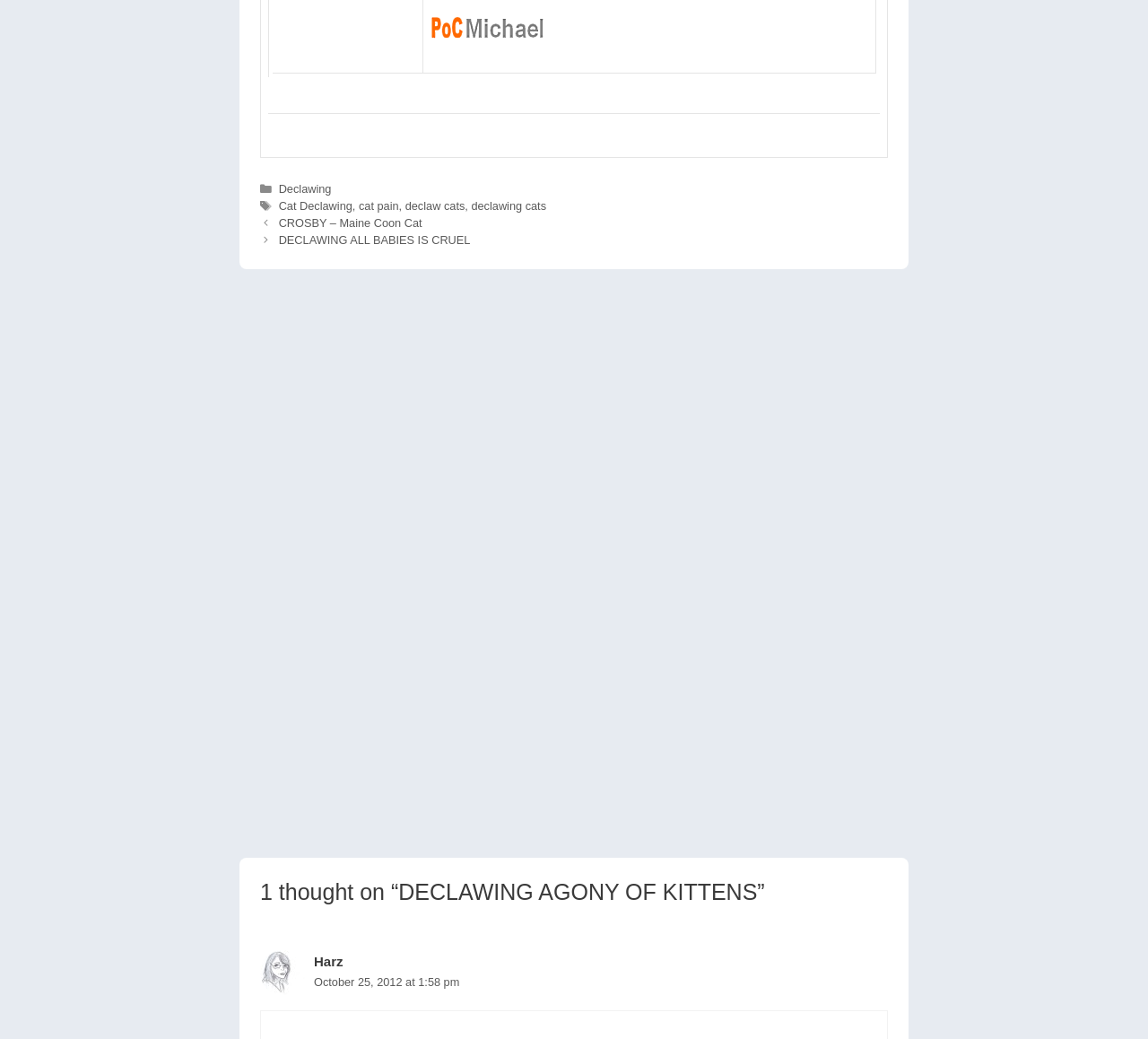Identify the bounding box for the given UI element using the description provided. Coordinates should be in the format (top-left x, top-left y, bottom-right x, bottom-right y) and must be between 0 and 1. Here is the description: cat pain

[0.312, 0.168, 0.347, 0.181]